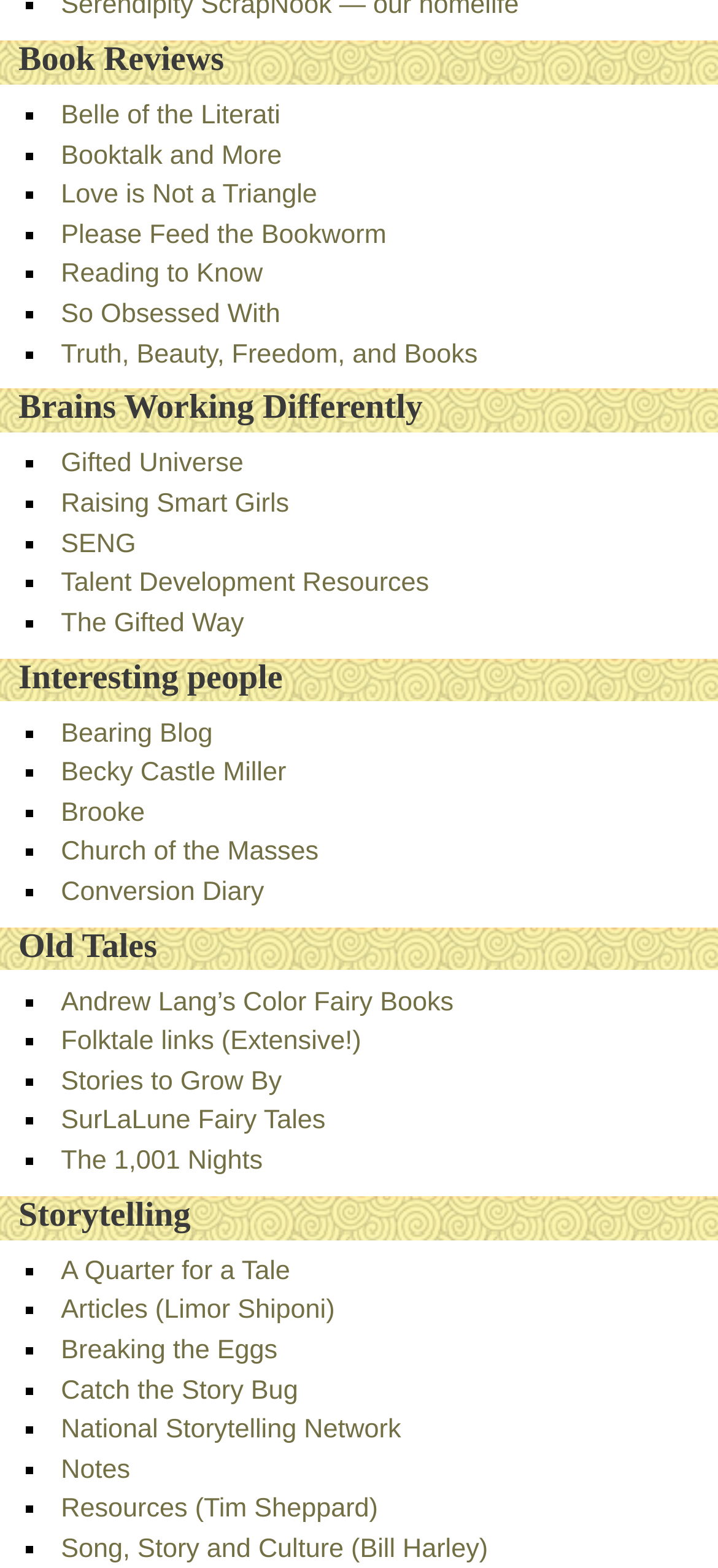Provide a short answer to the following question with just one word or phrase: How many links are listed under 'Storytelling'?

8